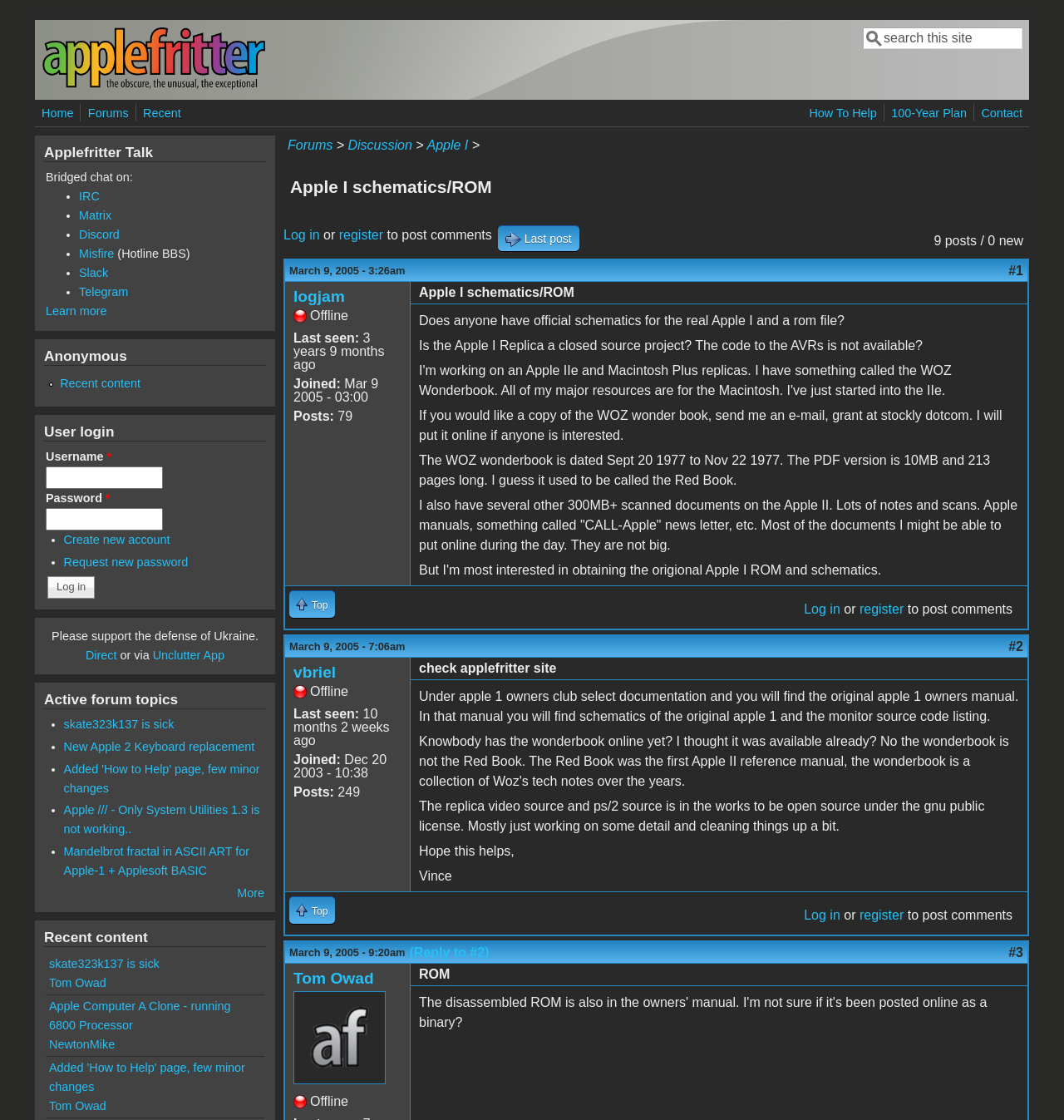Summarize the webpage in an elaborate manner.

This webpage is about Apple I schematics and ROM, and it appears to be a forum or discussion board. At the top, there is a navigation menu with links to "Home", "Forums", "Recent", "How To Help", "100-Year Plan", and "Contact". Below this menu, there is a search form with a textbox and a "Search this site" label.

The main content of the page is divided into several sections. The first section has a heading "Apple I schematics/ROM" and contains a brief description of the topic. Below this, there are several posts or comments from users, each with a username, timestamp, and text. The posts are numbered, and some of them have replies or responses from other users.

To the right of the main content, there is a sidebar with links to "Log in" and "Register" to post comments. There are also links to "Top" and "Last post" at the bottom of the sidebar.

Throughout the page, there are several static text elements, including headings, labels, and paragraphs of text. There are also some images, including a user's profile picture and an icon for the "Home" link.